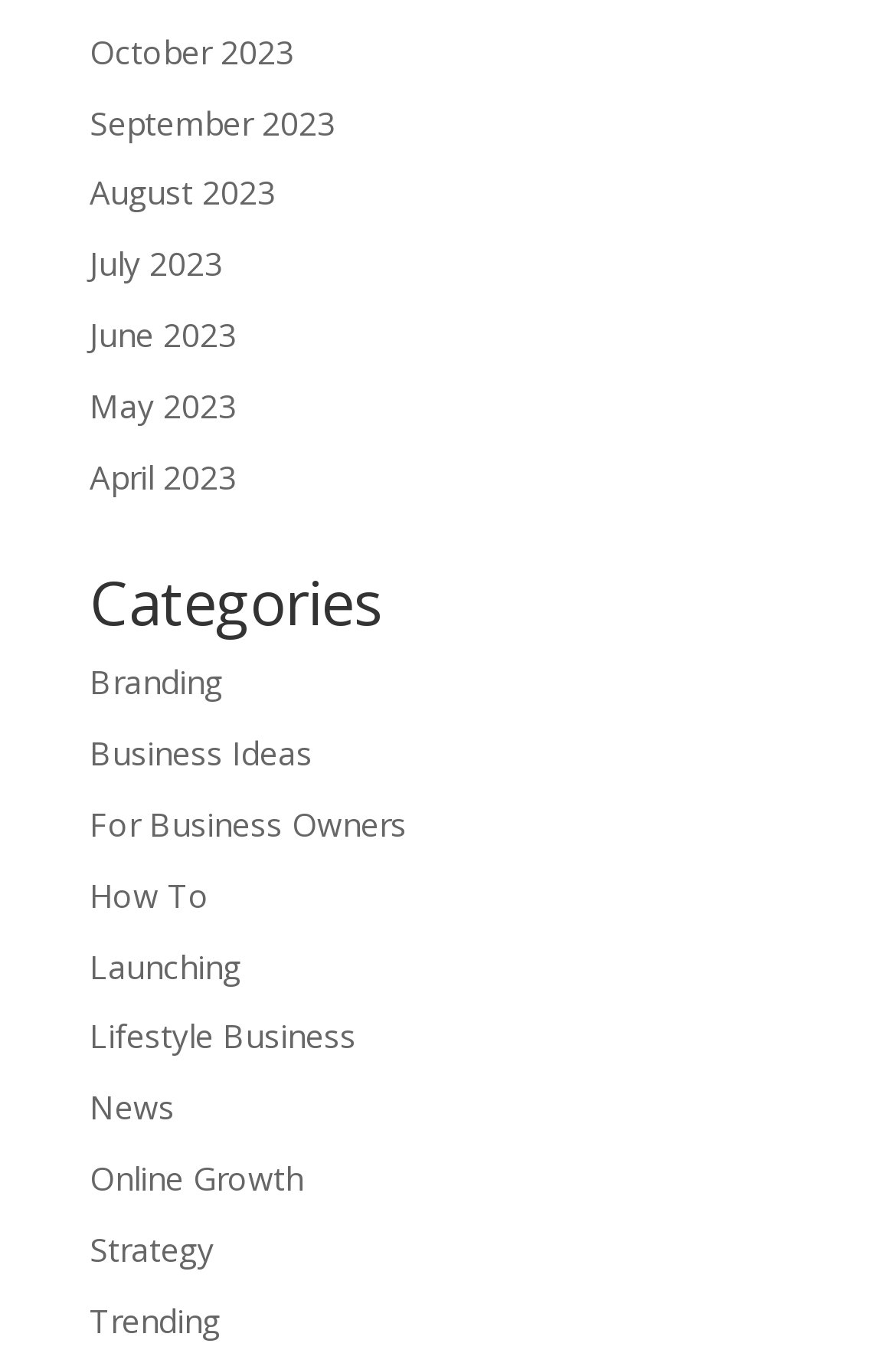Identify the bounding box coordinates of the clickable region necessary to fulfill the following instruction: "View October 2023 archives". The bounding box coordinates should be four float numbers between 0 and 1, i.e., [left, top, right, bottom].

[0.1, 0.022, 0.328, 0.054]